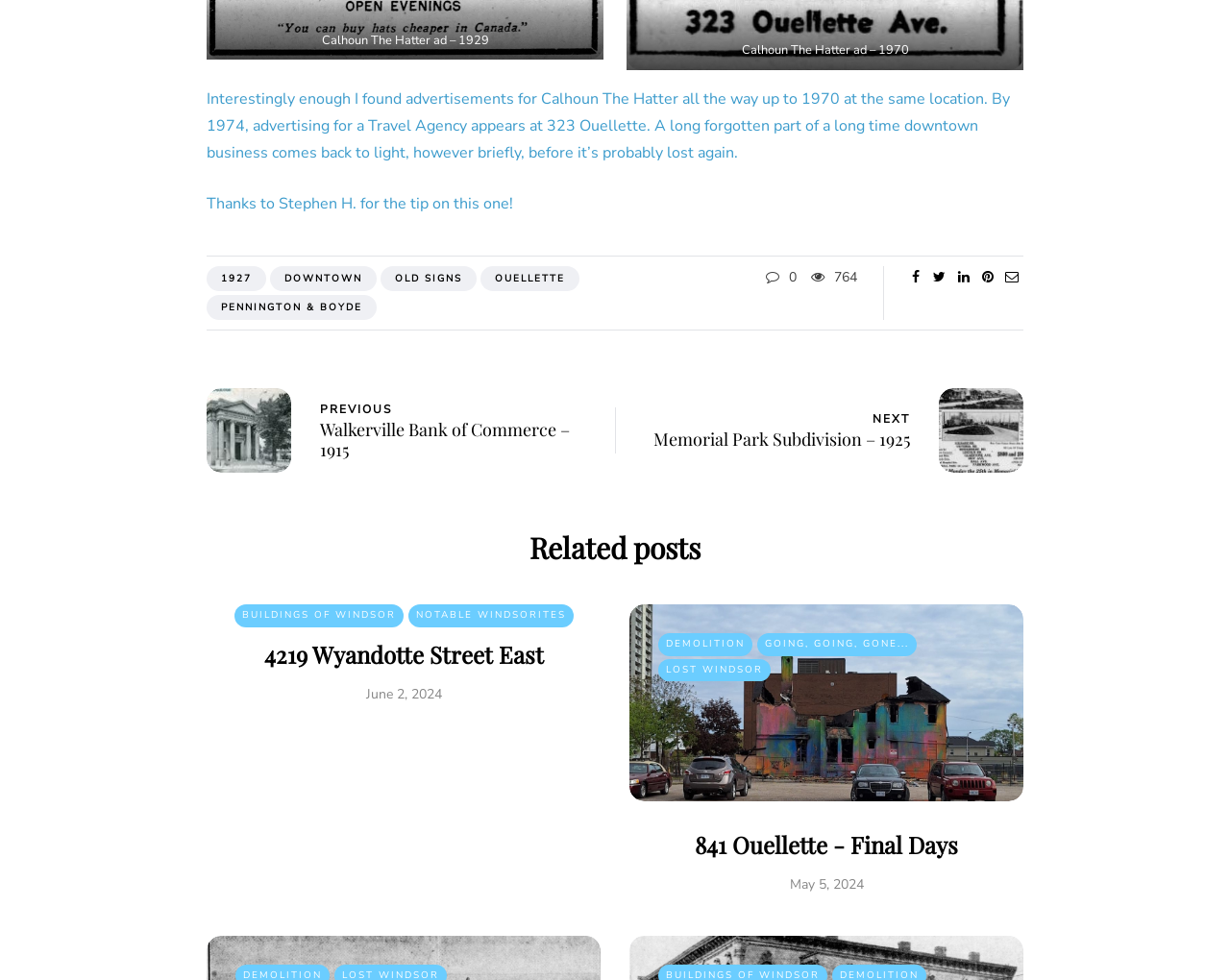Look at the image and give a detailed response to the following question: What is the name of the hat store?

The webpage contains two static text elements with the text 'Calhoun The Hatter ad – 1929' and 'Calhoun The Hatter ad – 1970', indicating that the webpage is about a hat store named Calhoun The Hatter.